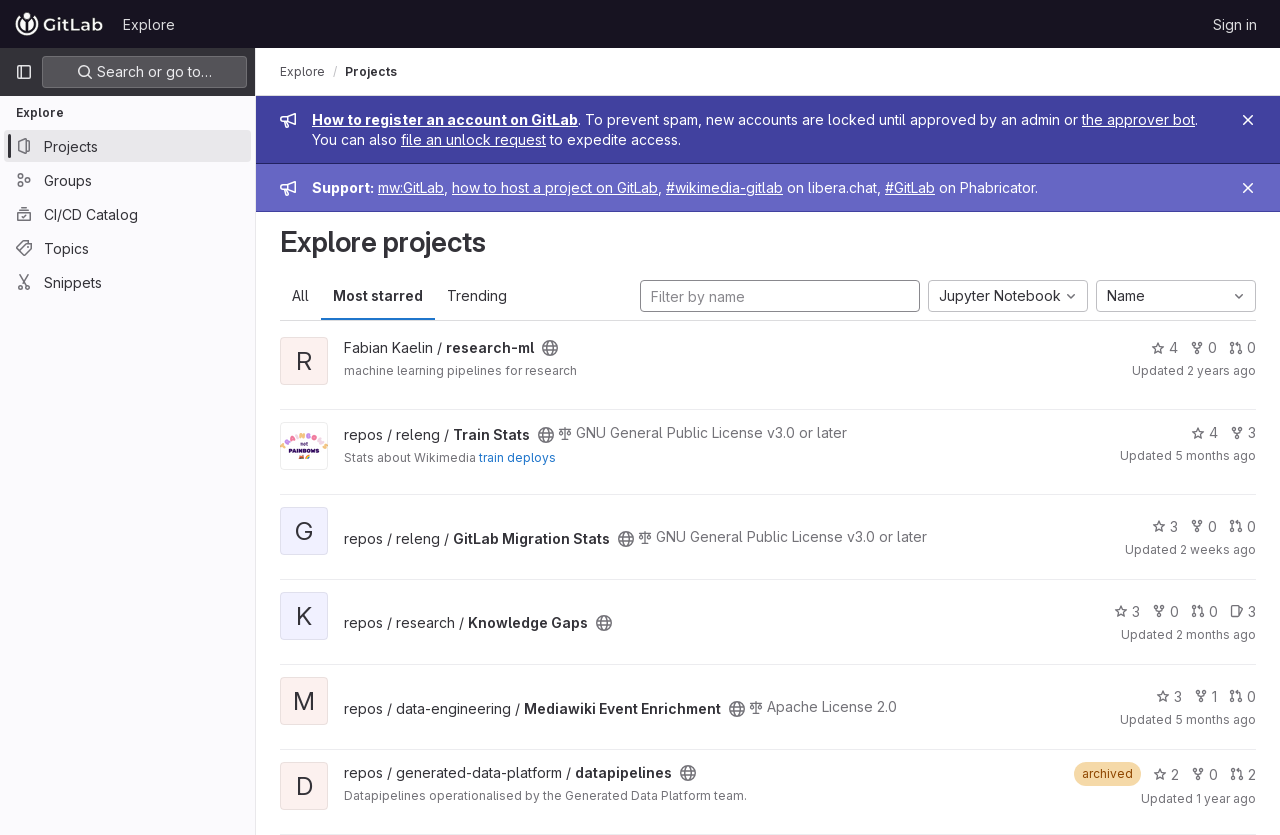Provide the bounding box coordinates of the HTML element described by the text: "file an unlock request".

[0.313, 0.157, 0.427, 0.177]